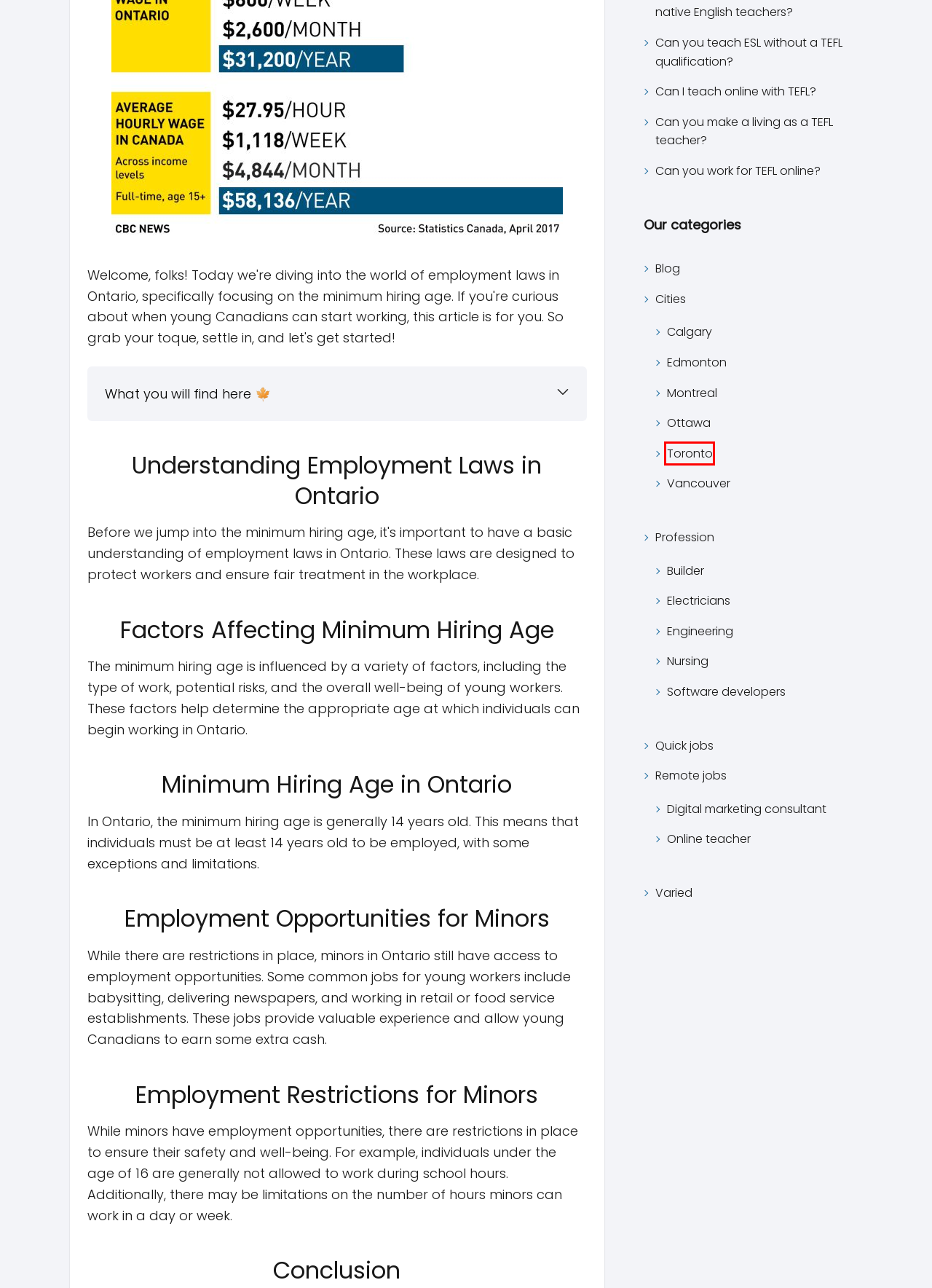A screenshot of a webpage is given, featuring a red bounding box around a UI element. Please choose the webpage description that best aligns with the new webpage after clicking the element in the bounding box. These are the descriptions:
A. Digital marketing consultant - Canada Trade Jobs
B. Vancouver - Canada Trade Jobs
C. Builder - Canada Trade Jobs
D. Can you make a living as a TEFL teacher? - Canada Trade Jobs
E. Toronto - Canada Trade Jobs
F. Software developers - Canada Trade Jobs
G. Montreal - Canada Trade Jobs
H. Blog - Canada Trade Jobs

E